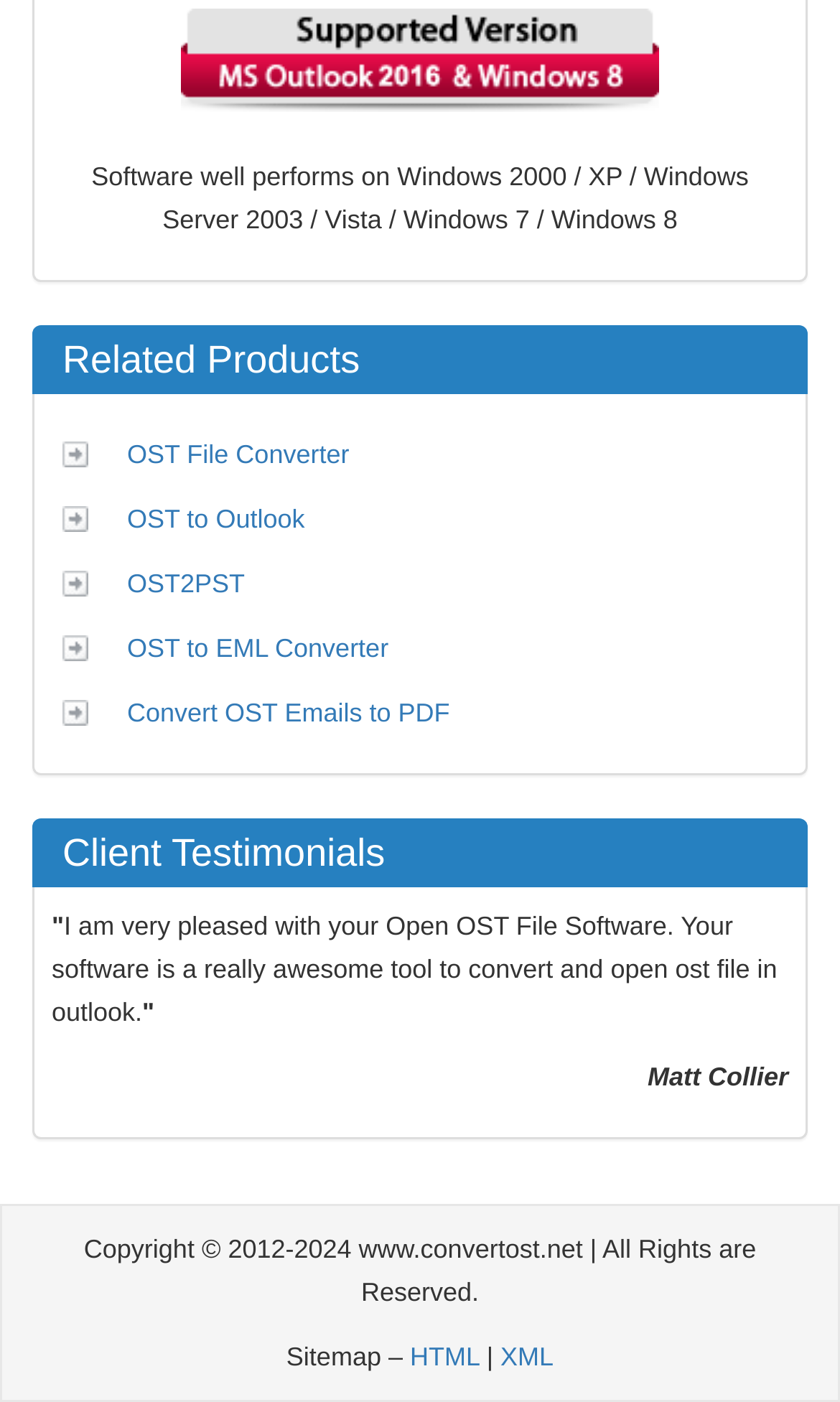What is the purpose of the 'OST File Converter' link?
Answer the question in a detailed and comprehensive manner.

The 'OST File Converter' link is likely used to convert OST files, as it is related to the software's functionality and is listed under the 'Related Products' section.